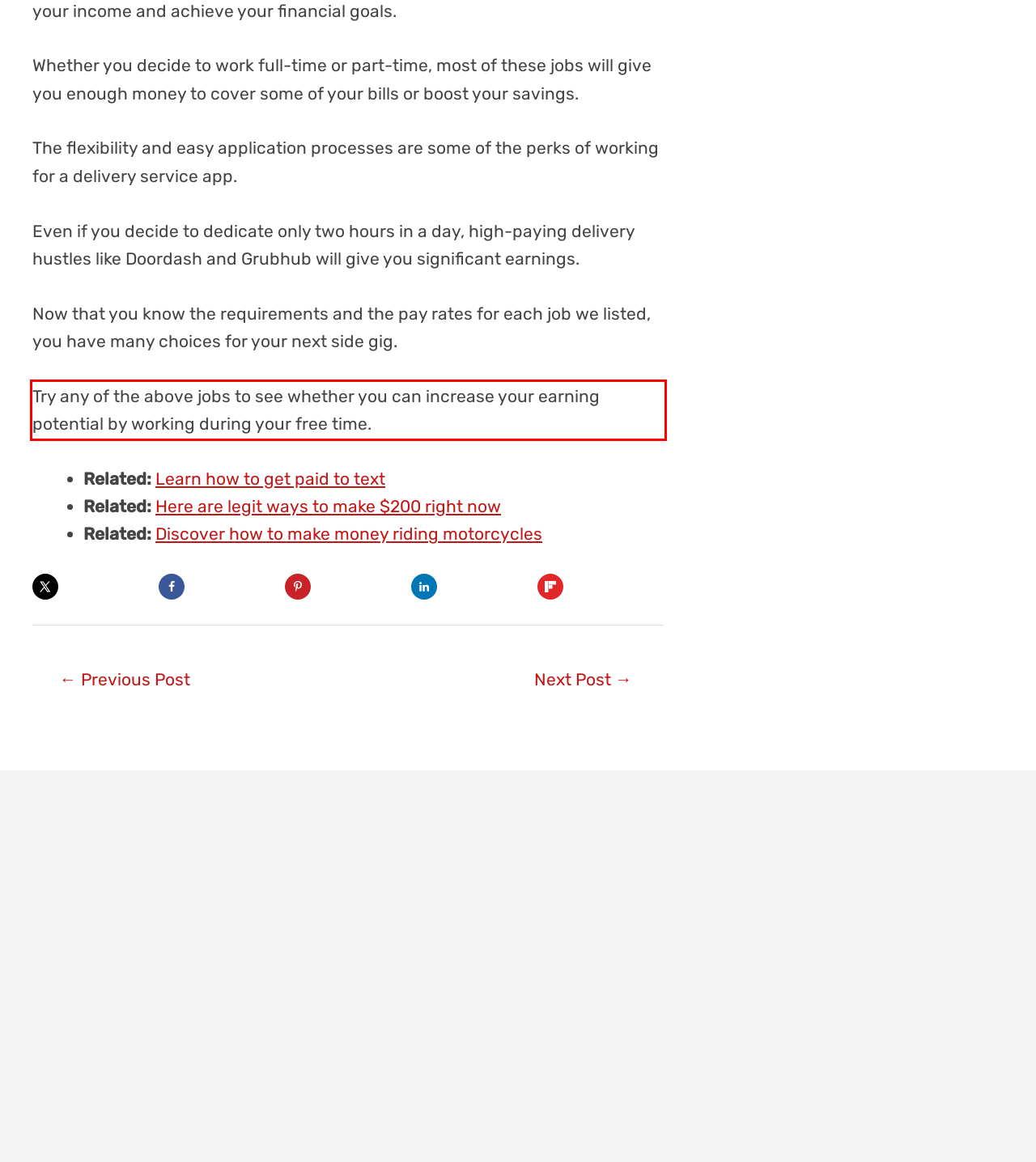You are presented with a webpage screenshot featuring a red bounding box. Perform OCR on the text inside the red bounding box and extract the content.

Try any of the above jobs to see whether you can increase your earning potential by working during your free time.